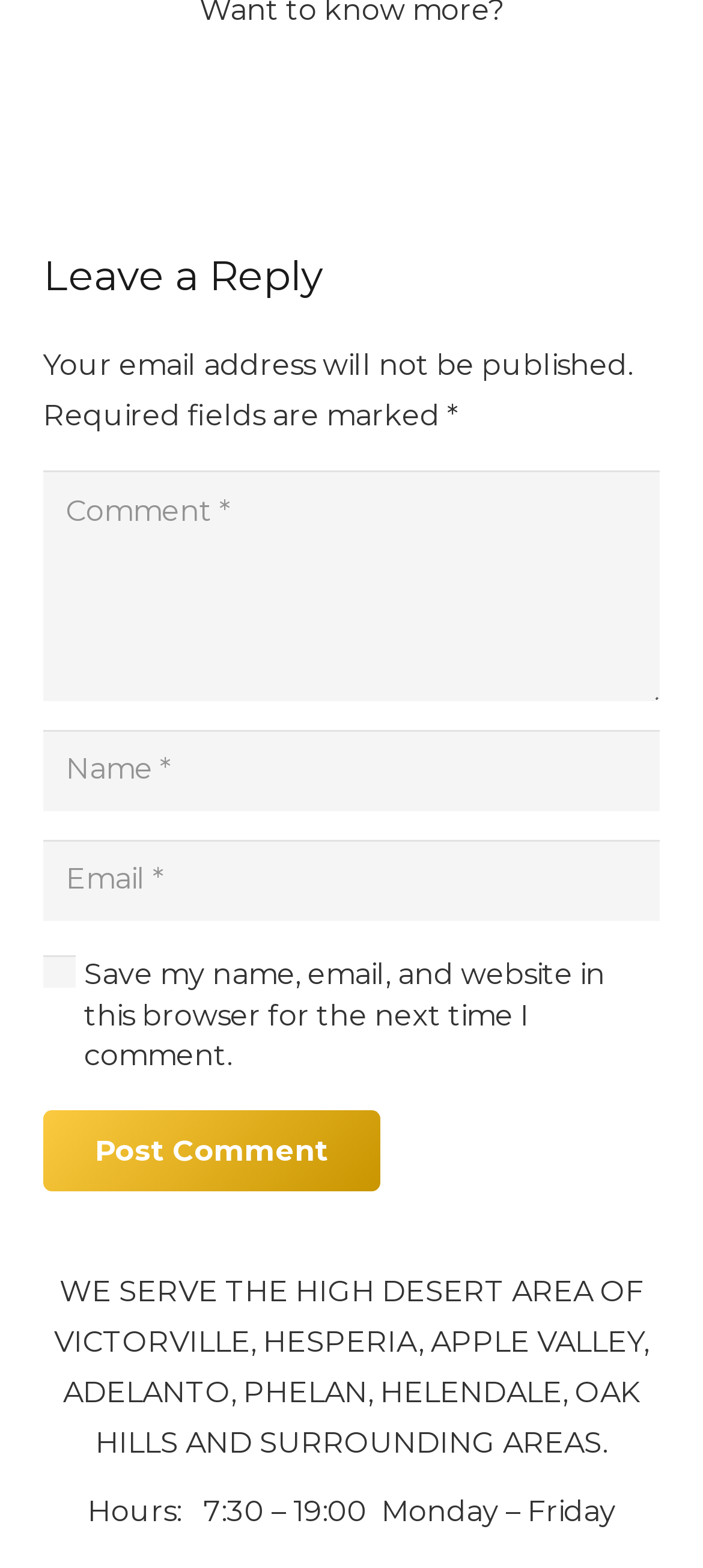Provide a one-word or short-phrase response to the question:
What areas does the service provider serve?

High Desert Area